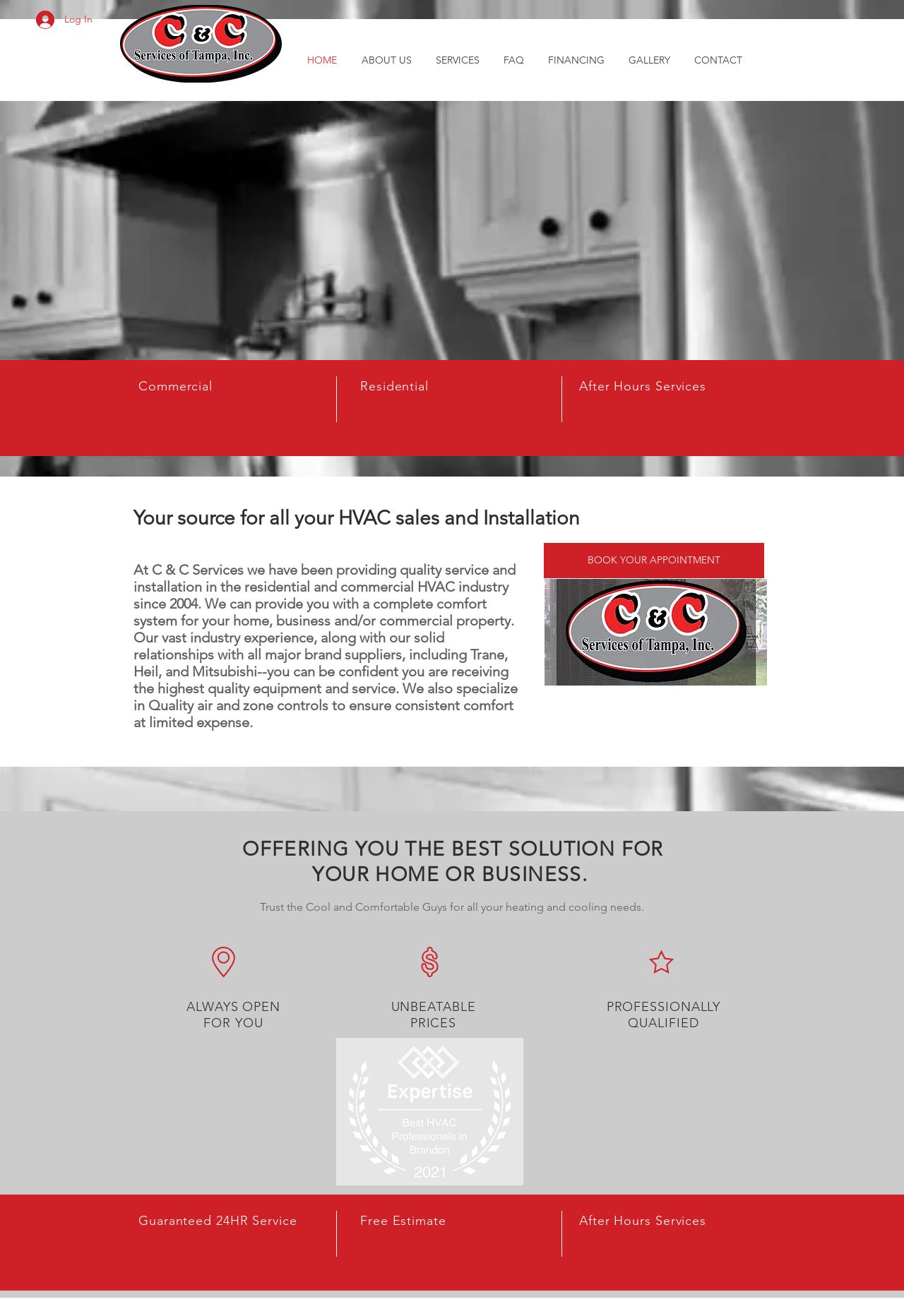Kindly provide the bounding box coordinates of the section you need to click on to fulfill the given instruction: "Navigate to the HOME page".

[0.326, 0.036, 0.386, 0.055]